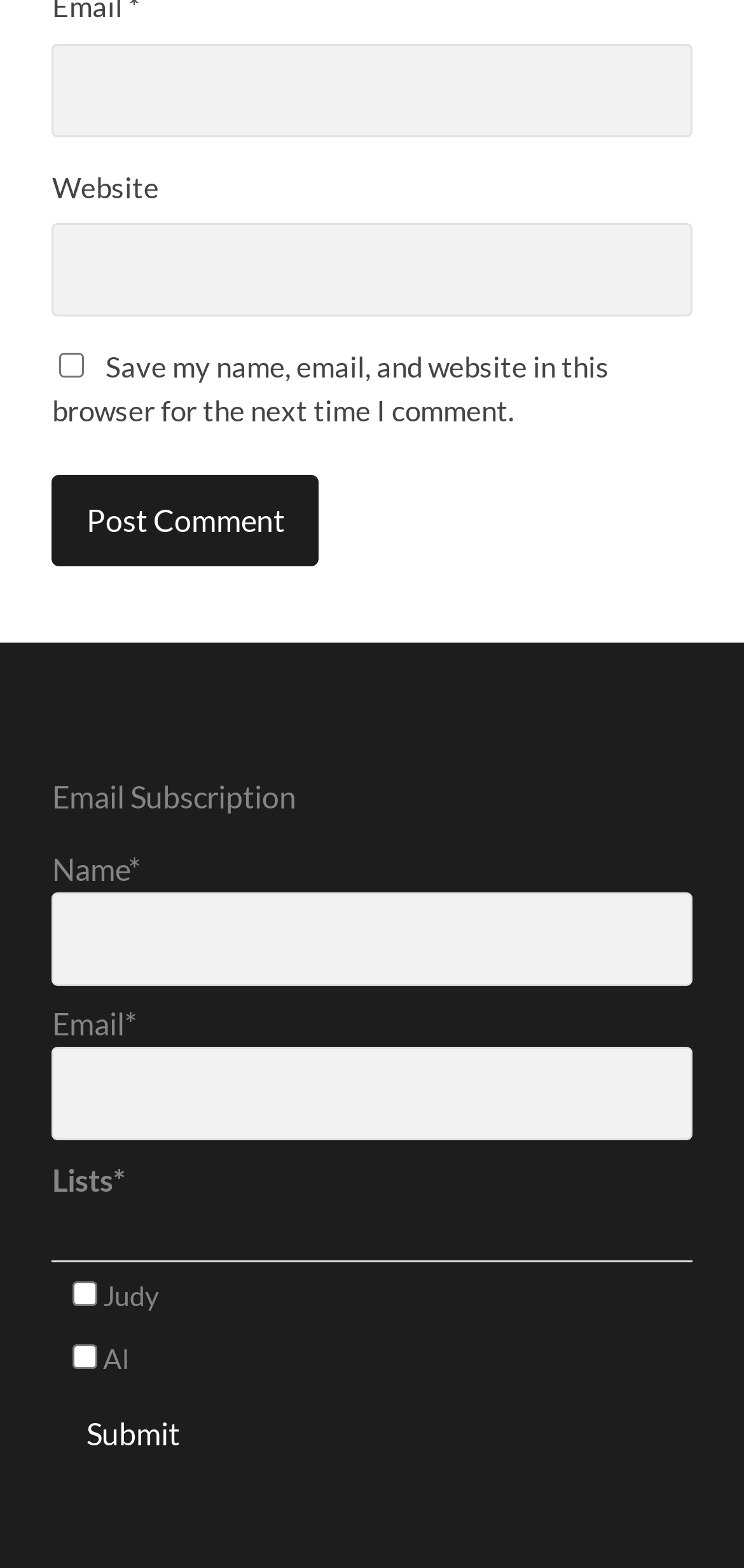Please identify the bounding box coordinates for the region that you need to click to follow this instruction: "Enter email address".

[0.07, 0.028, 0.93, 0.088]